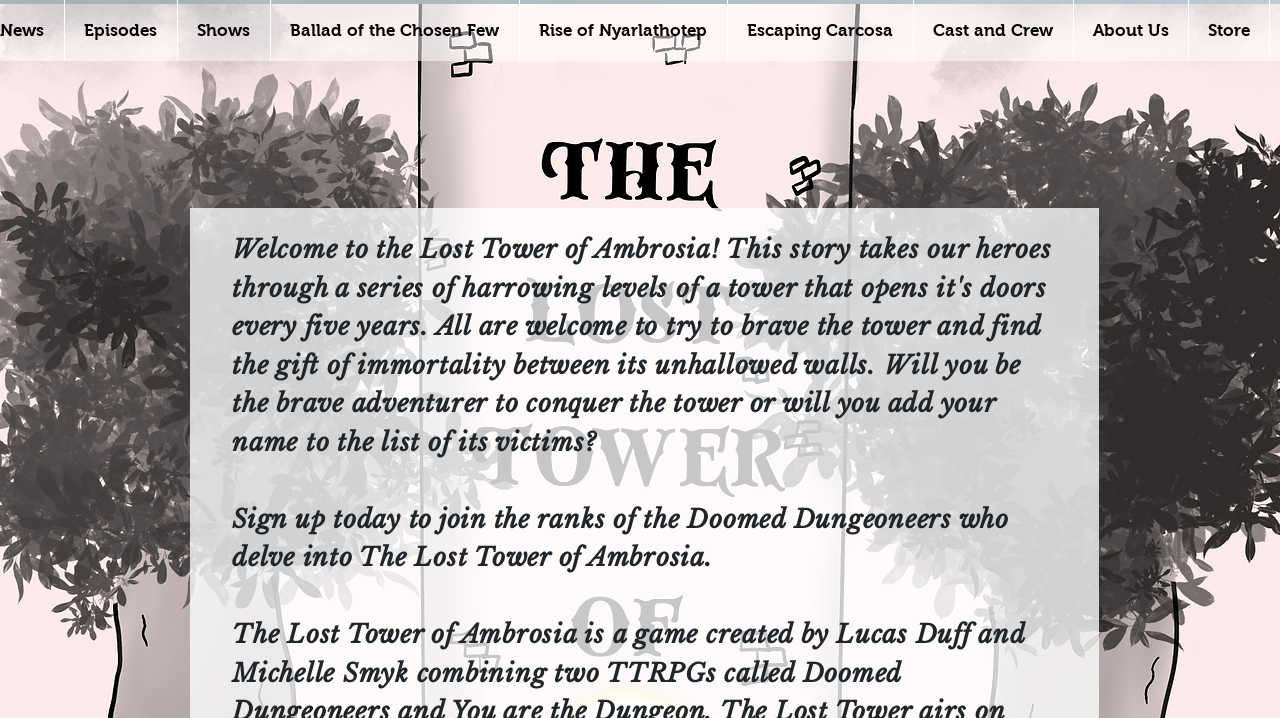Give an in-depth explanation of the webpage layout and content.

The webpage is about "Lost Tower of Ambrosia | Ballad" and appears to be a website for a fictional series or show. At the top, there are seven links in a row, including "Episodes", "Shows", "Ballad of the Chosen Few", "Rise of Nyarlathotep", "Escaping Carcosa", "Cast and Crew", and "About Us", followed by a "Store" link at the far right. 

Below these links, there is a prominent text block that invites users to "Sign up today to join the ranks of the Doomed Dungeoneers who delve into The Lost Tower of Ambrosia." This text is positioned roughly in the middle of the page, slightly above the bottom.